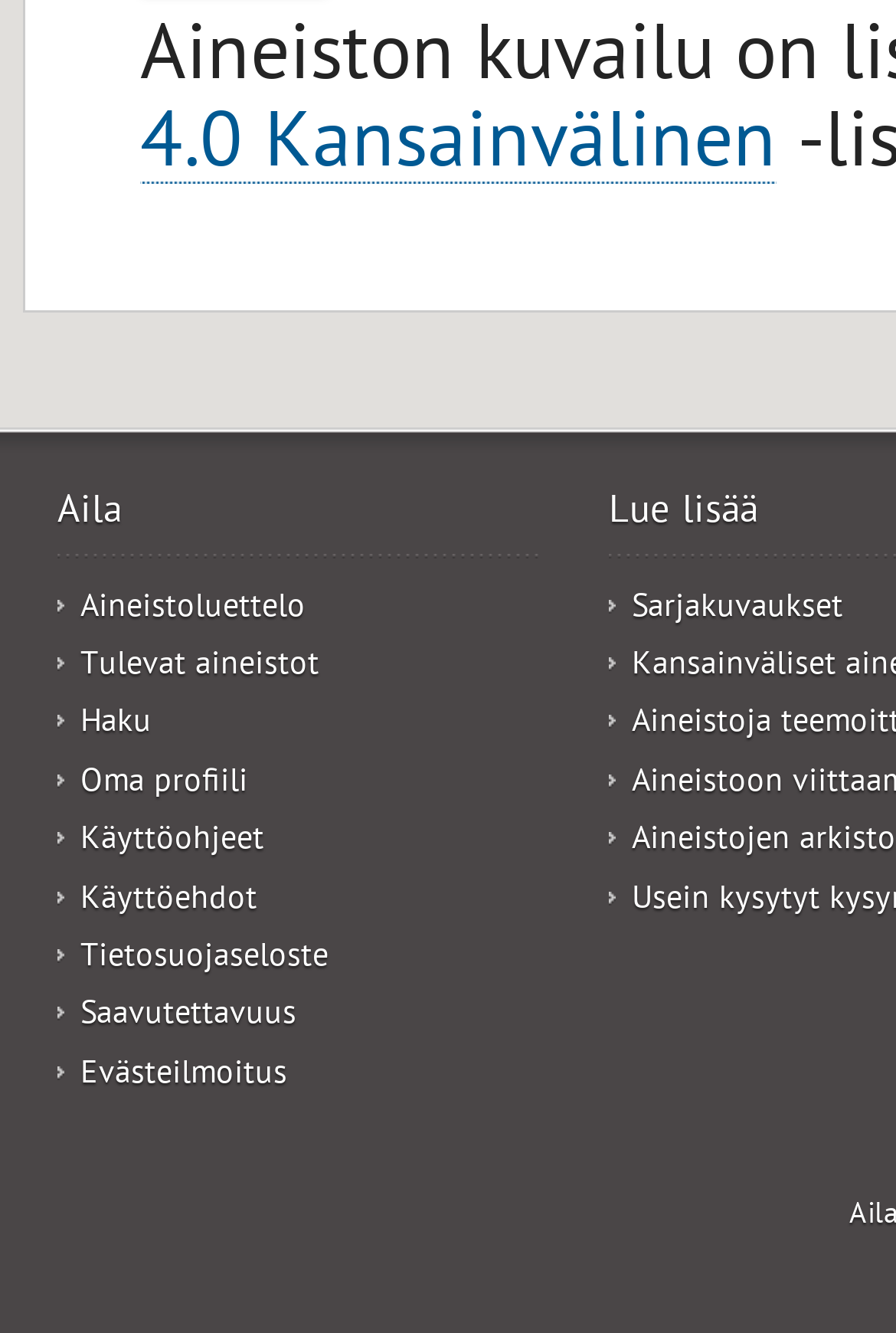Provide a one-word or one-phrase answer to the question:
What is the name of the website?

Aila